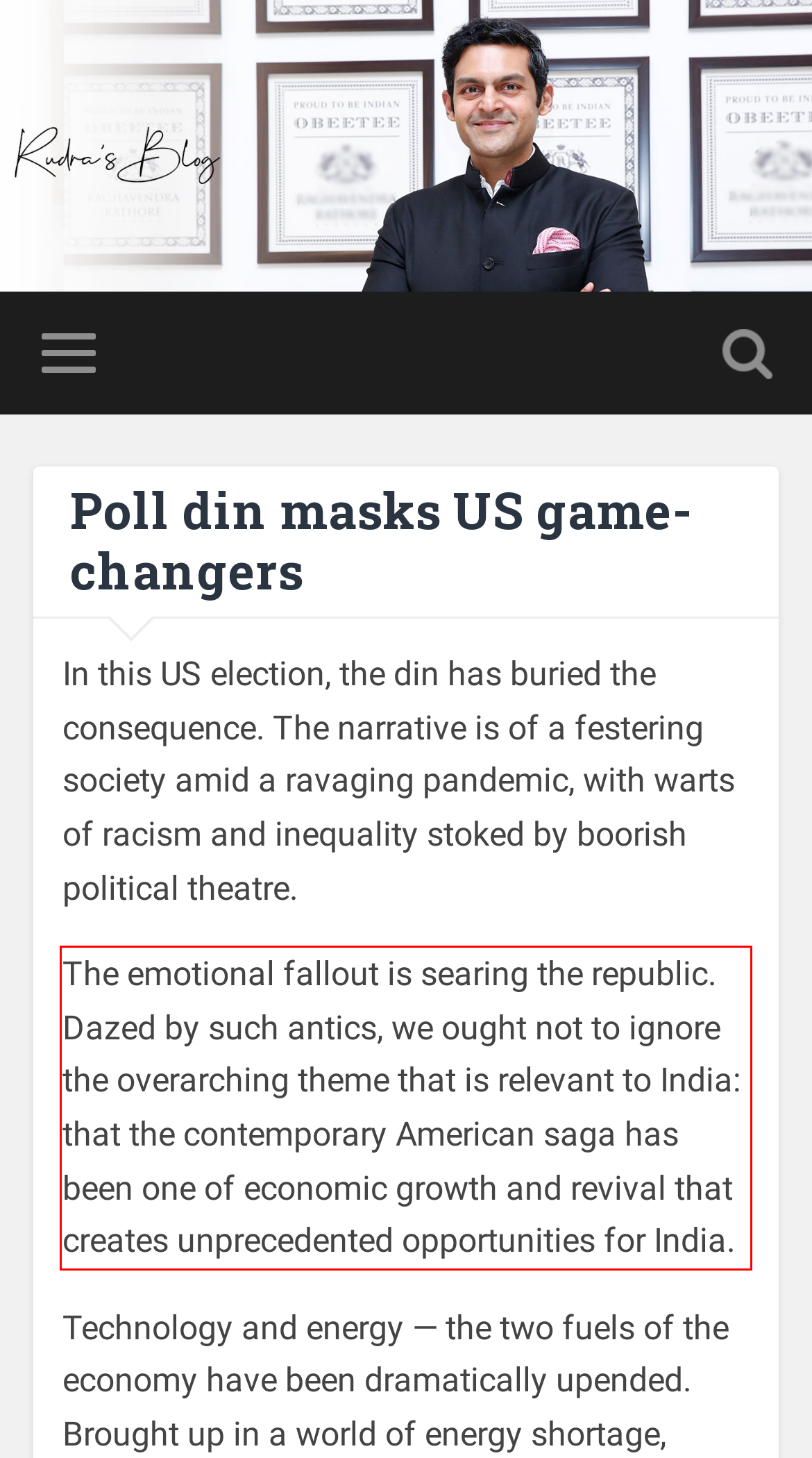Given a webpage screenshot with a red bounding box, perform OCR to read and deliver the text enclosed by the red bounding box.

The emotional fallout is searing the republic. Dazed by such antics, we ought not to ignore the overarching theme that is relevant to India: that the contemporary American saga has been one of economic growth and revival that creates unprecedented opportunities for India.